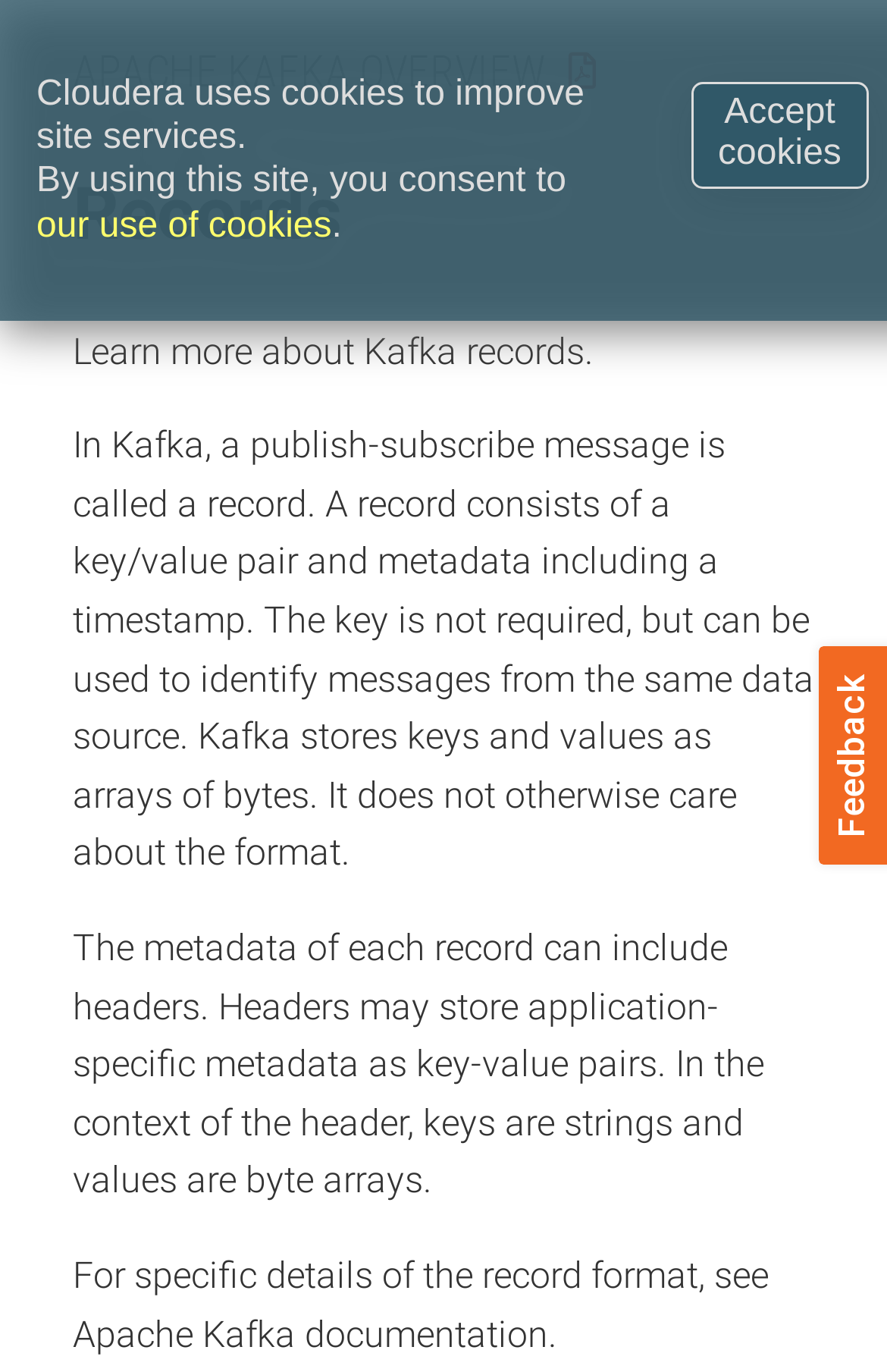What is the purpose of the key in a Kafka record?
Please elaborate on the answer to the question with detailed information.

The webpage explains that the key in a Kafka record is not required, but can be used to identify messages from the same data source.